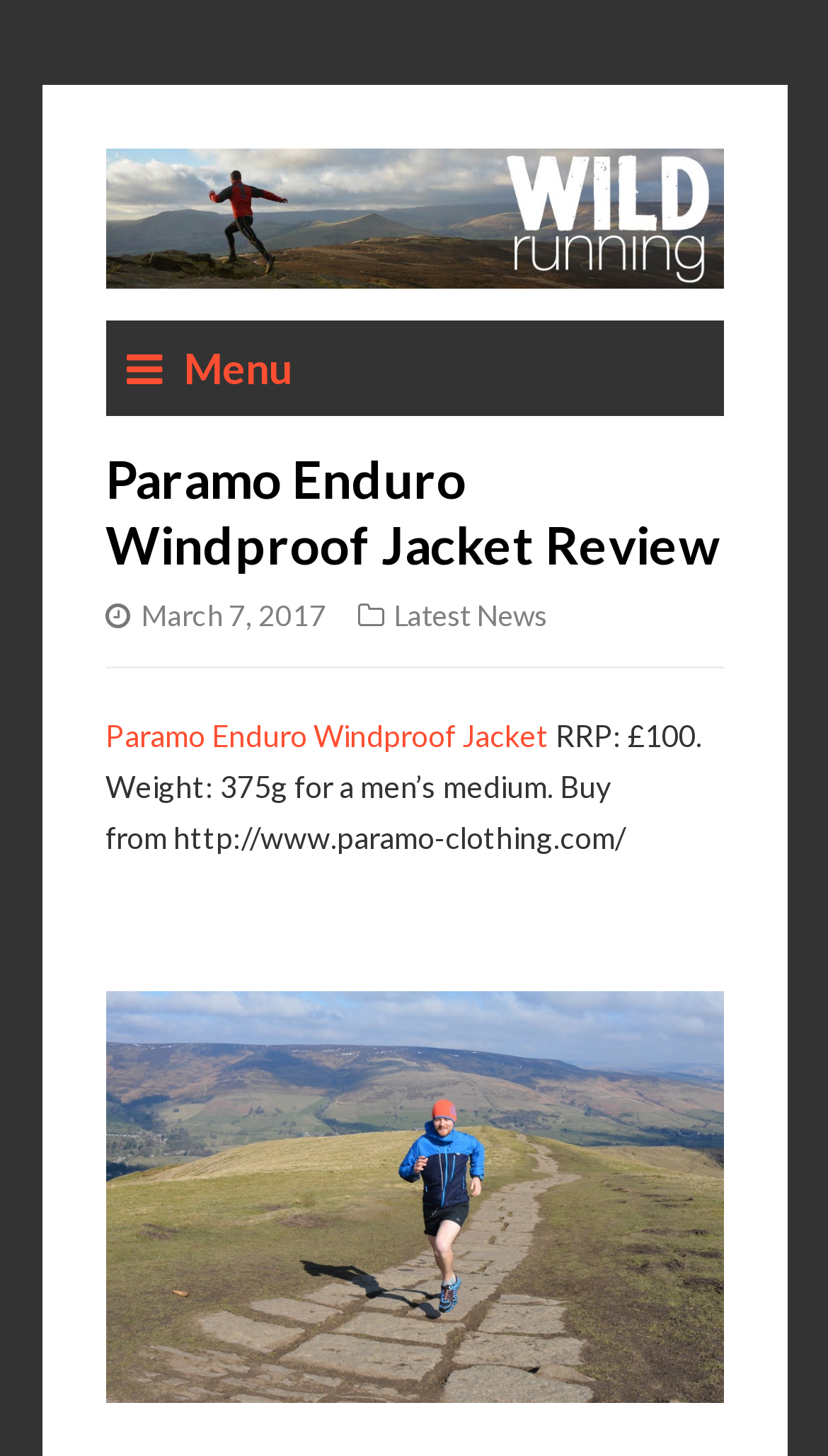Given the description of the UI element: "Menu", predict the bounding box coordinates in the form of [left, top, right, bottom], with each value being a float between 0 and 1.

[0.127, 0.22, 0.873, 0.286]